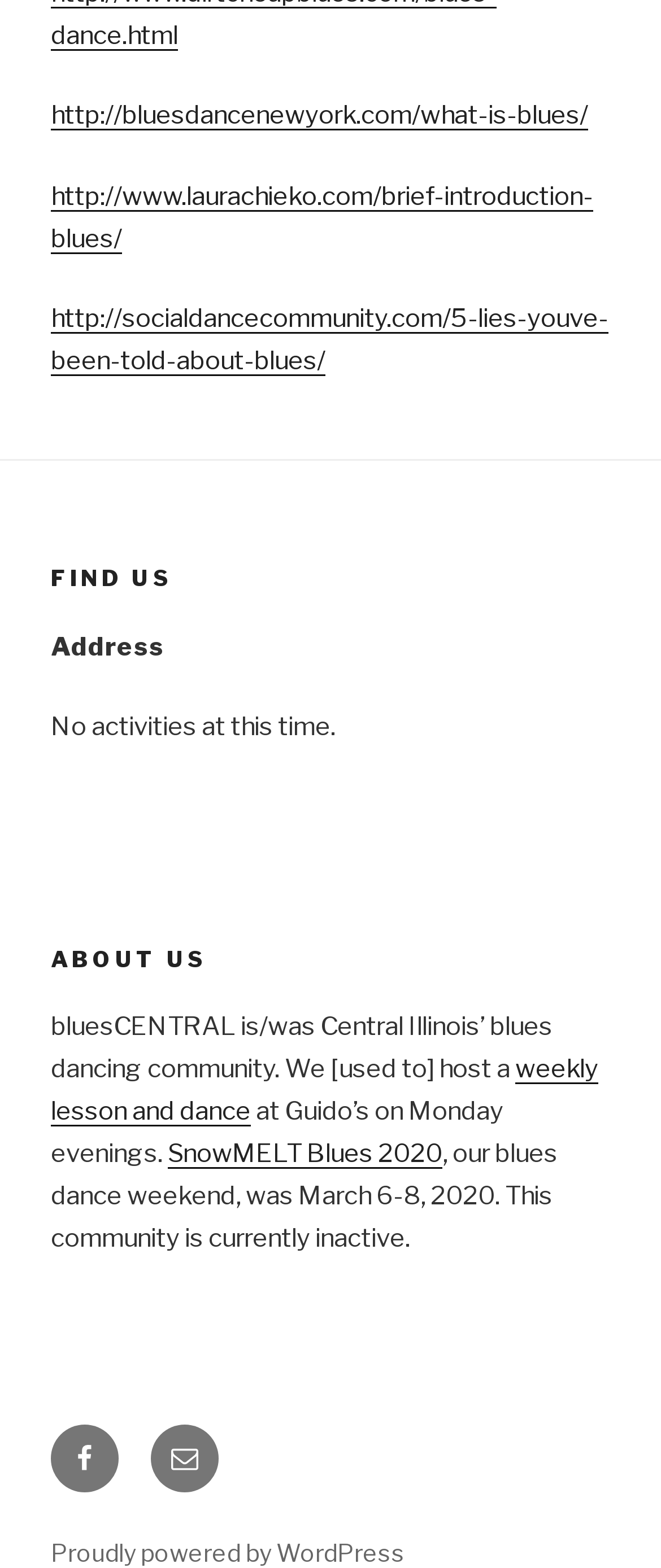Specify the bounding box coordinates of the region I need to click to perform the following instruction: "view SnowMELT Blues 2020". The coordinates must be four float numbers in the range of 0 to 1, i.e., [left, top, right, bottom].

[0.254, 0.726, 0.669, 0.745]